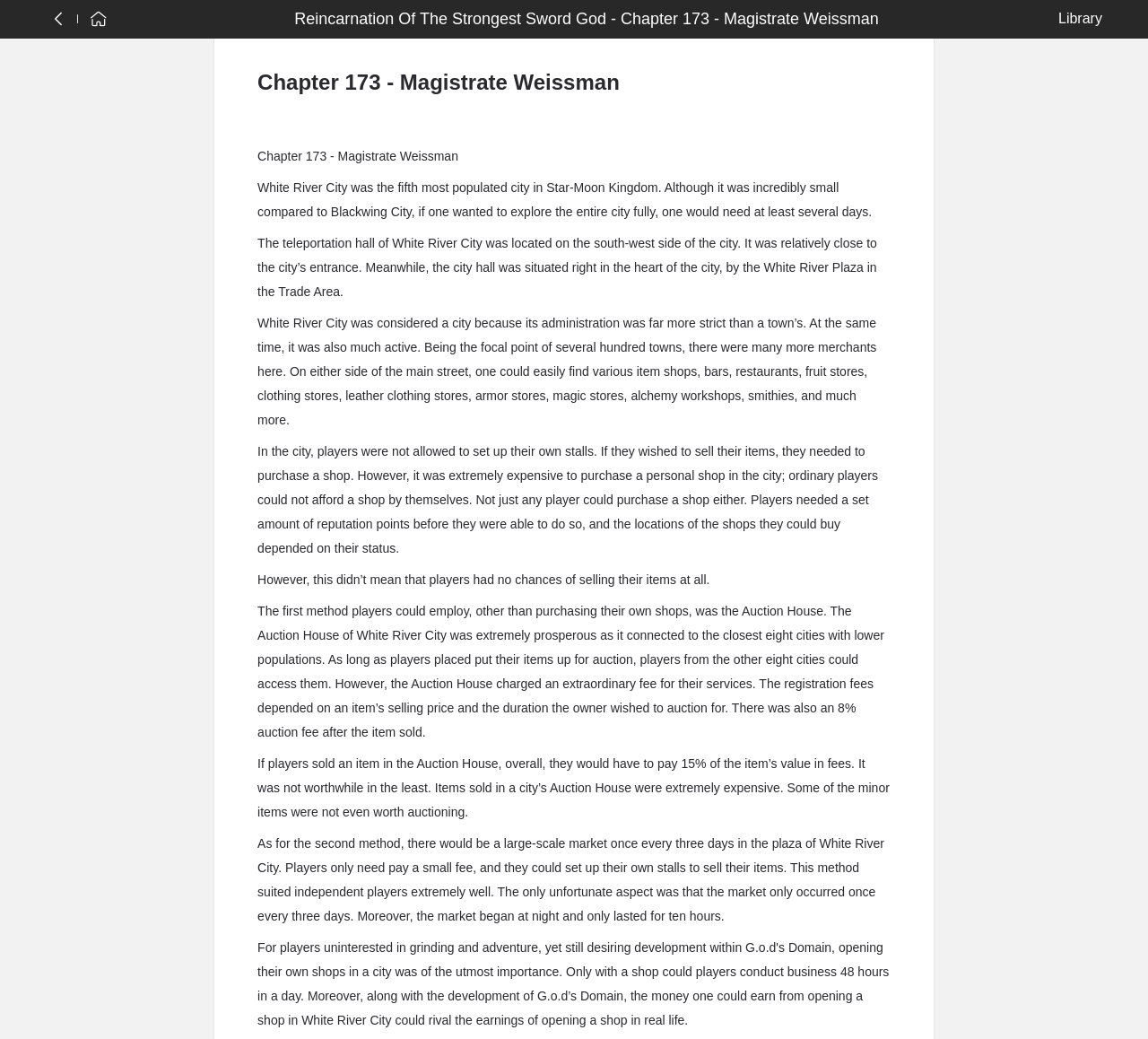What is the location of the city hall in White River City?
Please answer using one word or phrase, based on the screenshot.

By the White River Plaza in the Trade Area